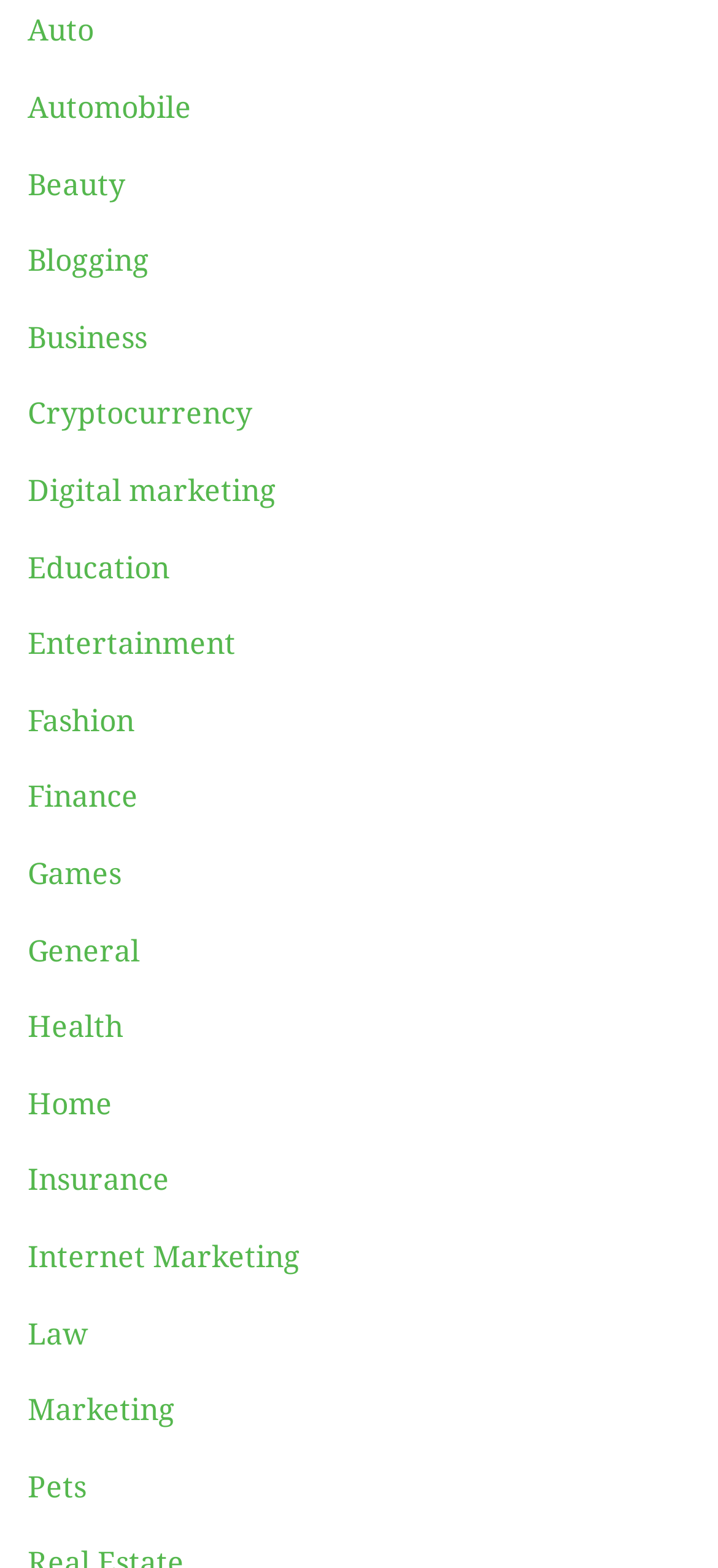Please provide the bounding box coordinates for the element that needs to be clicked to perform the instruction: "Browse Home". The coordinates must consist of four float numbers between 0 and 1, formatted as [left, top, right, bottom].

[0.038, 0.693, 0.156, 0.715]